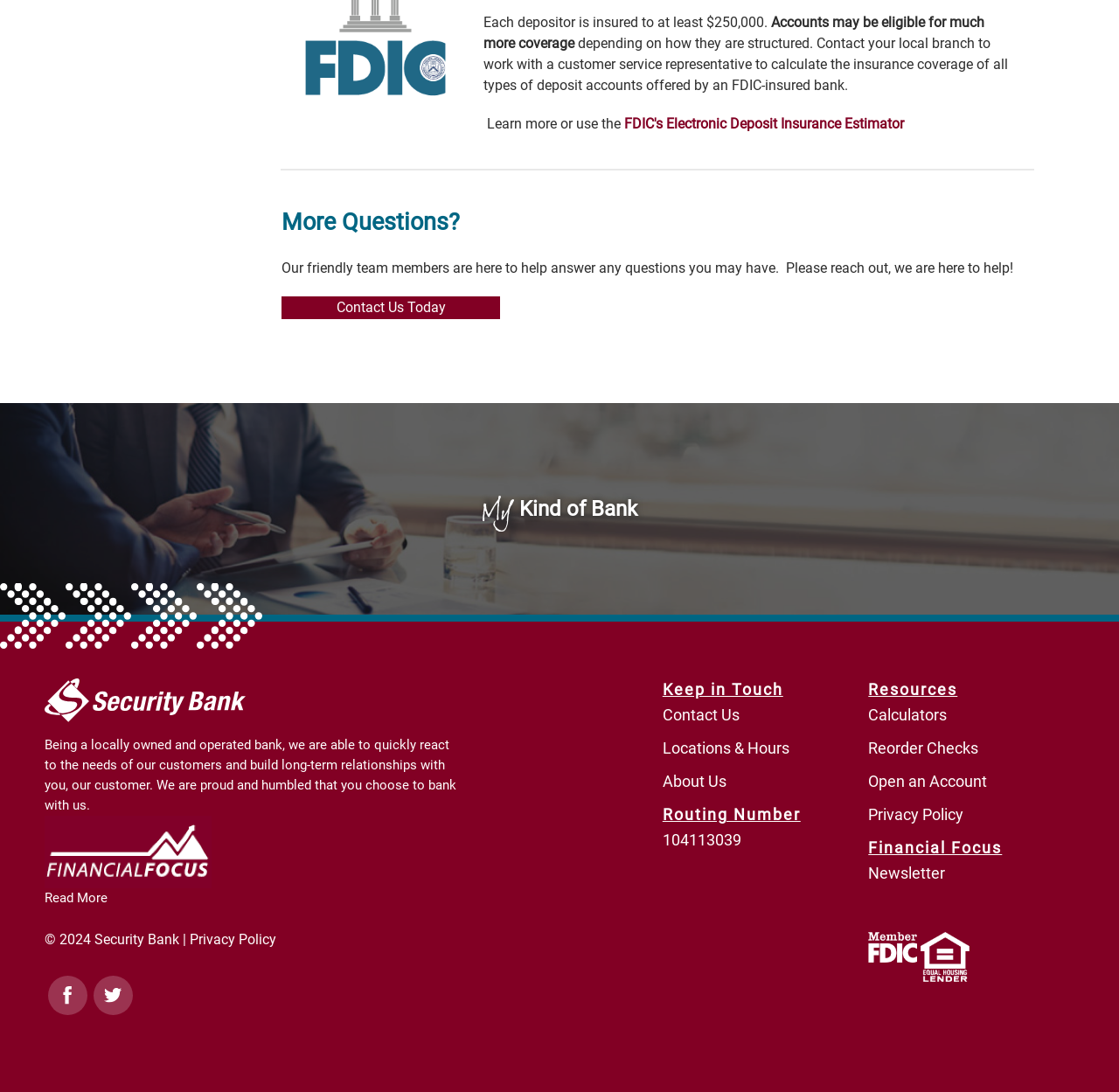Please give a short response to the question using one word or a phrase:
What is the purpose of the 'Contact Us Today' link?

To get help from the bank's team